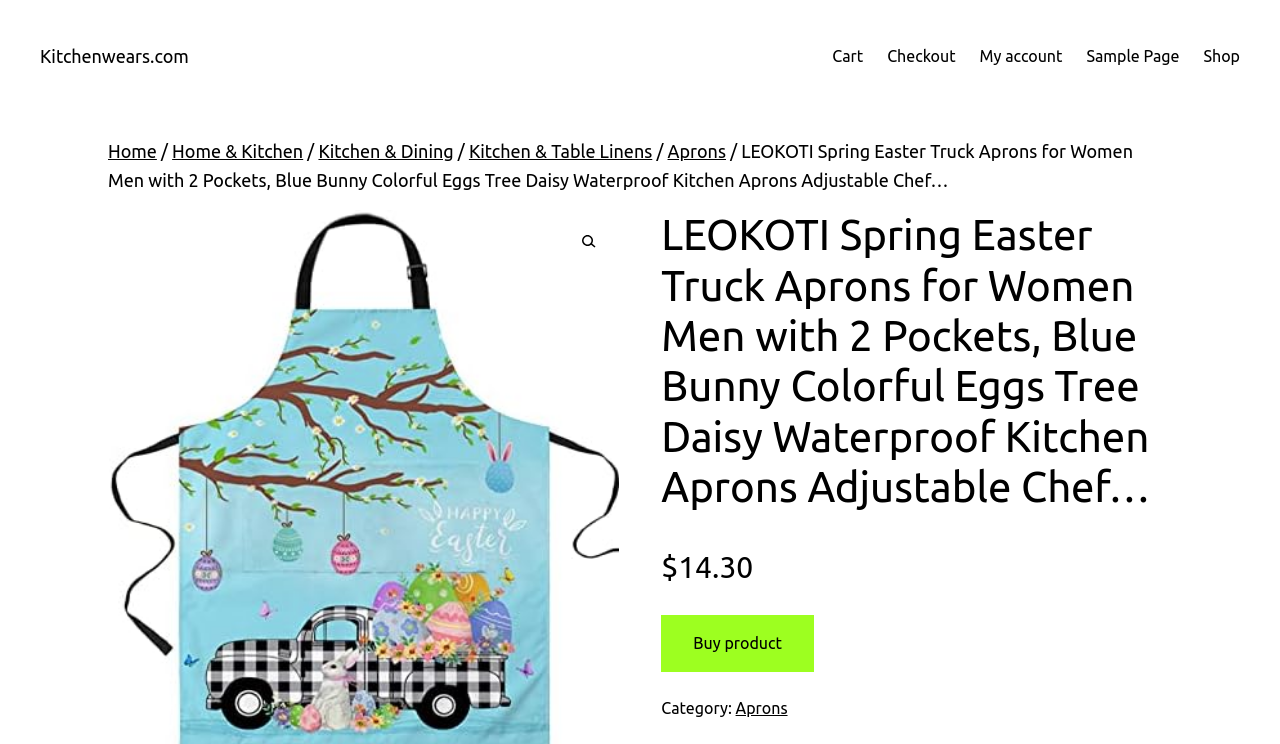Elaborate on the different components and information displayed on the webpage.

This webpage is about a product, specifically an apron, on an e-commerce website called Kitchenwears.com. At the top left corner, there is a link to the website's homepage, followed by a series of links to different categories, including Home & Kitchen, Kitchen & Dining, and Aprons. 

On the top right corner, there are links to the cart, checkout, my account, sample page, and shop. Below these links, there is a search icon, represented by a magnifying glass emoji, which is accompanied by a small image of the same icon.

The main content of the page is dedicated to the product description. The product title, "LEOKOTI Spring Easter Truck Aprons for Women Men with 2 Pockets, Blue Bunny Colorful Eggs Tree Daisy Waterproof Kitchen Aprons Adjustable Chef…", is displayed prominently in a large font size. 

Below the title, there is a price section, which shows the price of the product as $14.30. Next to the price, there is a "Buy product" button. Further down, there is a category section, which indicates that the product belongs to the "Aprons" category, with a link to the category page.

Overall, the webpage is focused on showcasing the product and providing easy access to relevant information and actions, such as searching, buying, and navigating to related categories.